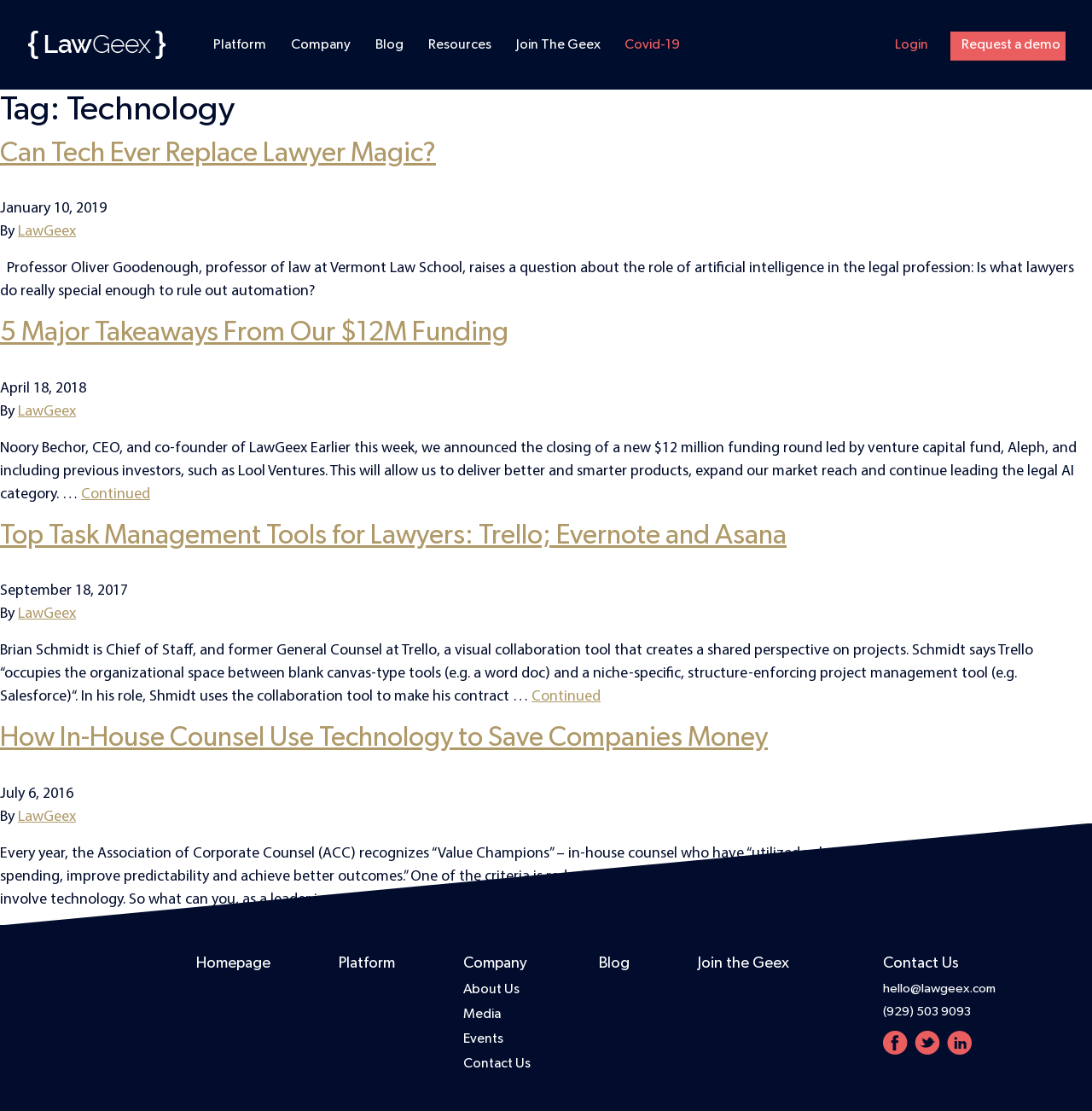Pinpoint the bounding box coordinates of the clickable area needed to execute the instruction: "Click on the 'Platform' link". The coordinates should be specified as four float numbers between 0 and 1, i.e., [left, top, right, bottom].

[0.184, 0.028, 0.255, 0.053]